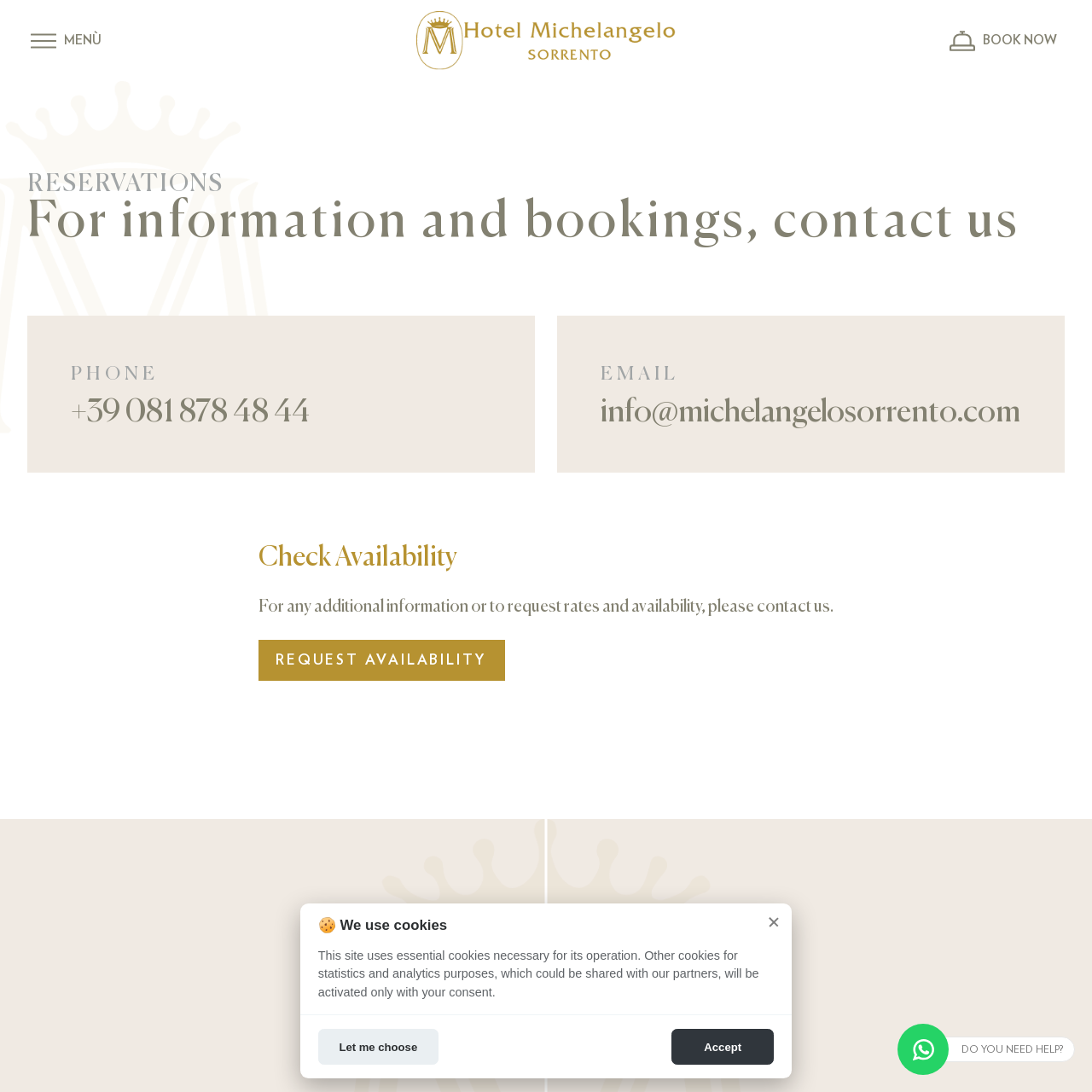What is the text on the top-right corner of the webpage?
Please respond to the question with a detailed and thorough explanation.

I found the text by looking at the top-right corner of the webpage, where it is displayed prominently as 'BOOK NOW'.